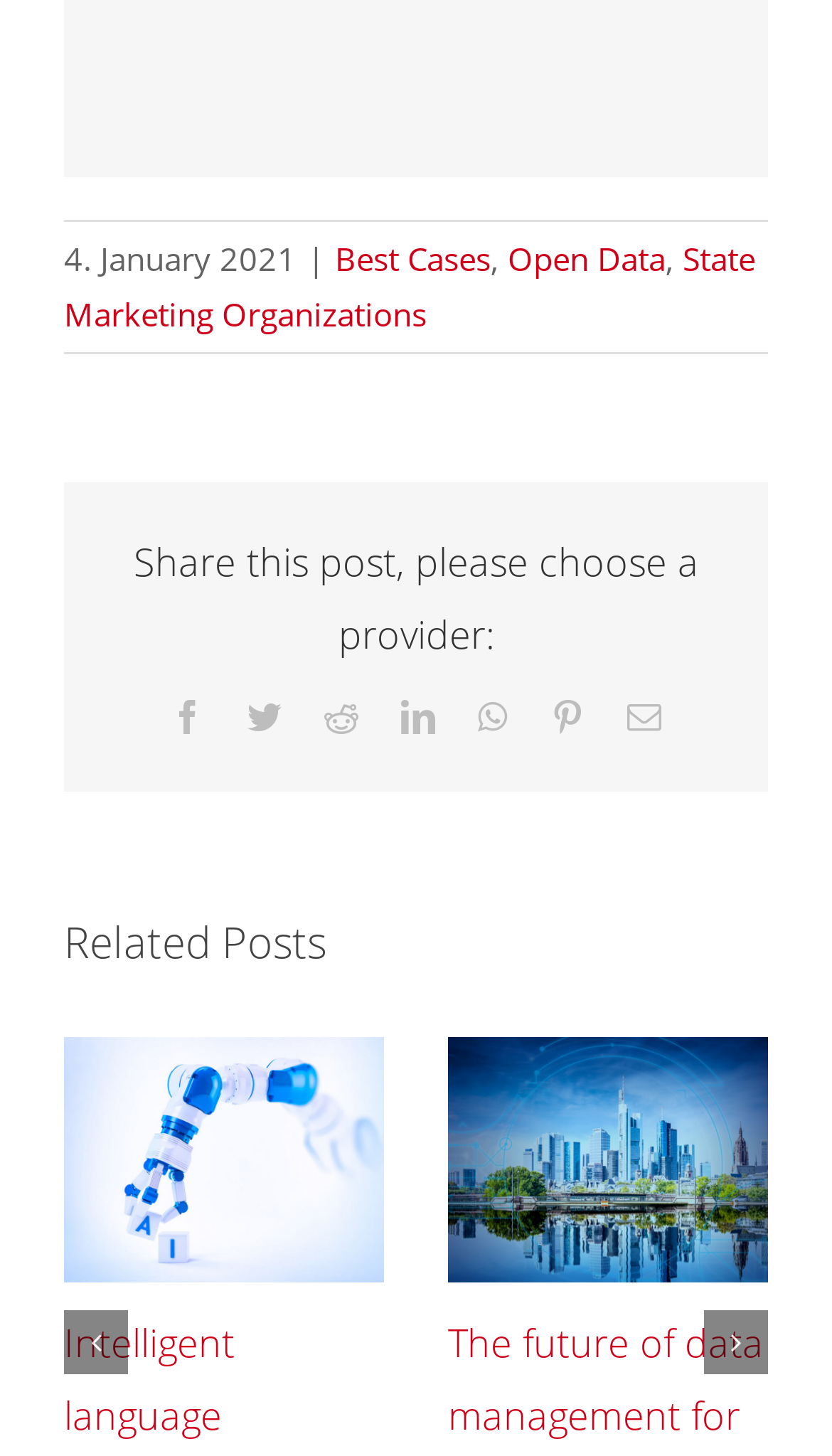Highlight the bounding box coordinates of the region I should click on to meet the following instruction: "Share this post on LinkedIn".

[0.482, 0.481, 0.523, 0.505]